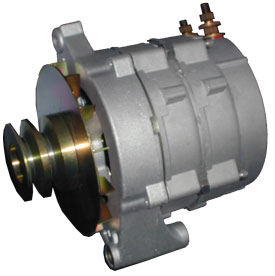Provide a thorough description of what you see in the image.

This image displays the ZENA SR200 power generator, a high-performance modular generator designed to provide efficient and reliable power. It features a compact design suitable for high current applications, delivering 200A at 12-14.5VDC and 125A at 24-29VDC. The generator's robust construction ensures durability, making it ideal for both emergency vehicles and other heavy-duty applications that require significant power output. Its versatility allows for use in various scenarios where non-standard voltages are needed. The image showcases the generator’s detailed structure, highlighting its connection points and construction quality.